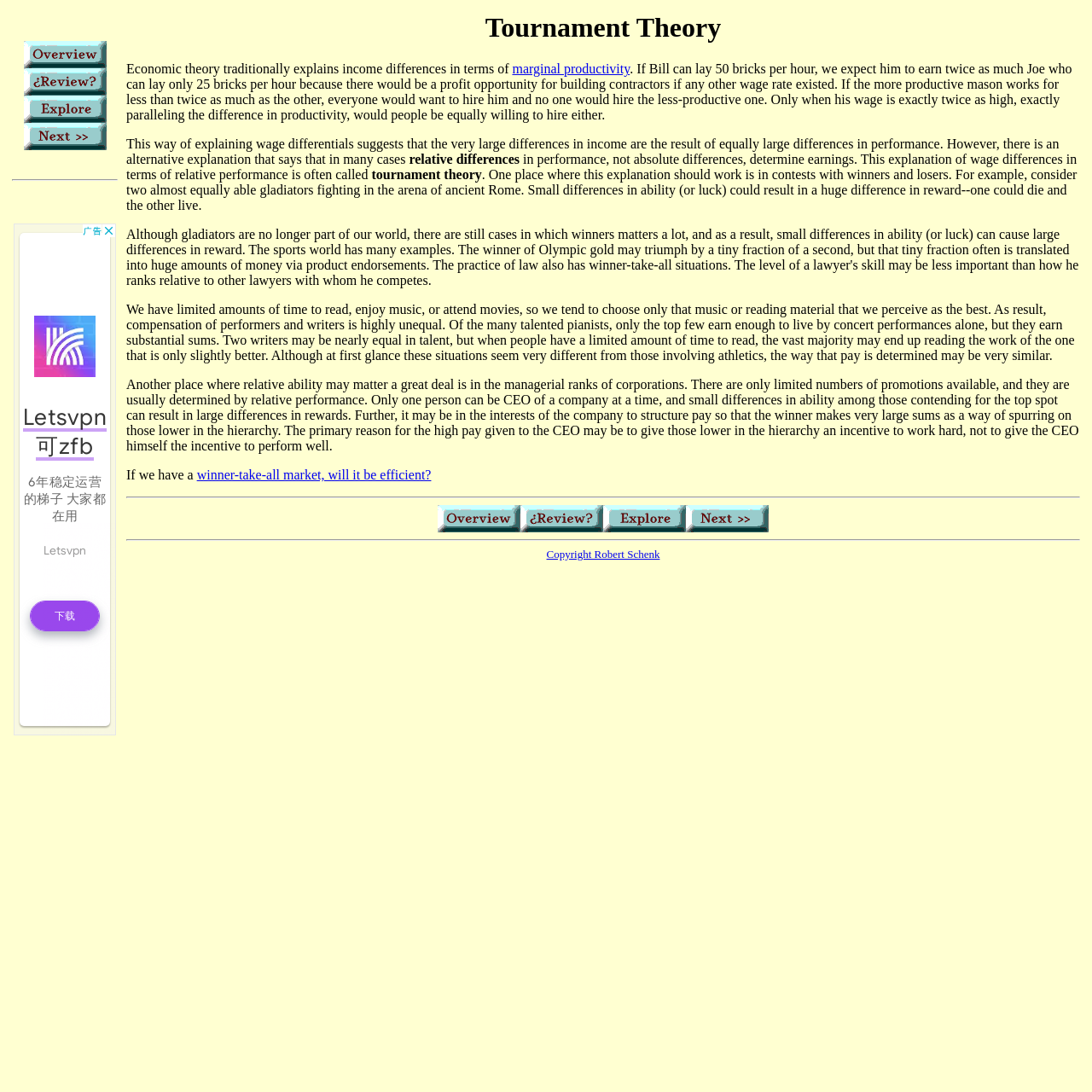What is the concept that explains wage differences?
Using the visual information, reply with a single word or short phrase.

Tournament Theory